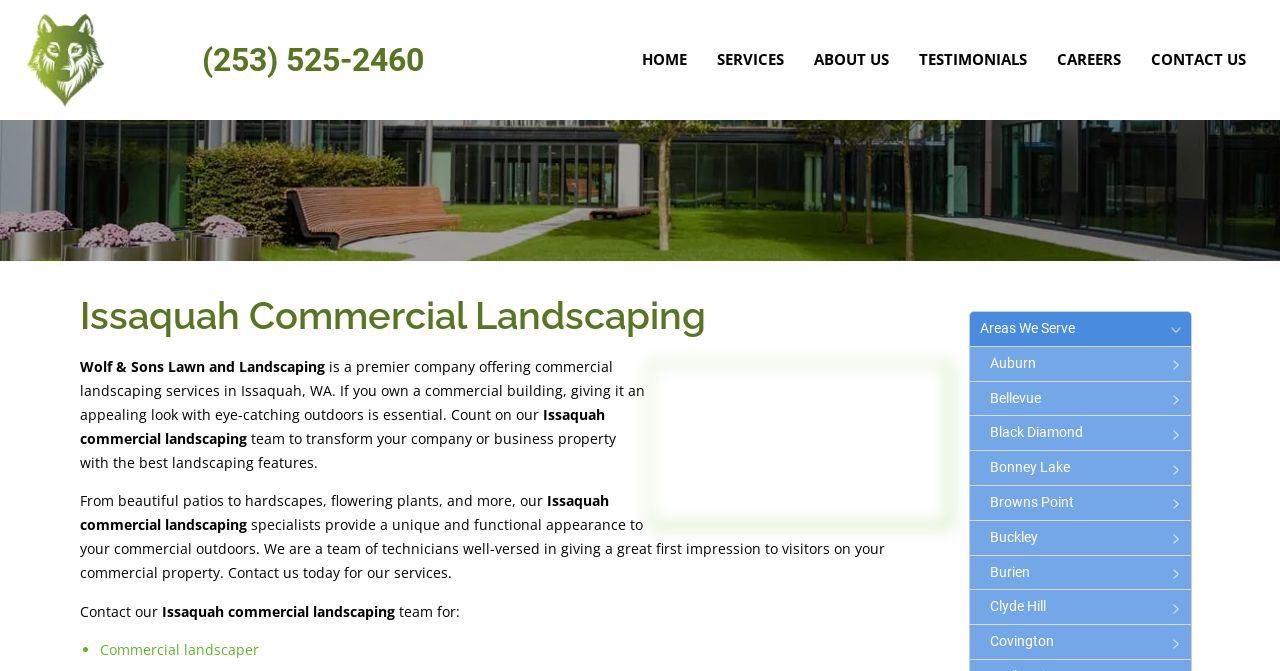What is the name of the company that provides commercial landscaping services?
Answer the question in as much detail as possible.

I found the company name by looking at the StaticText element with the text 'Wolf & Sons Lawn and Landscaping' which is located near the top of the webpage, indicating that it is the company's name.